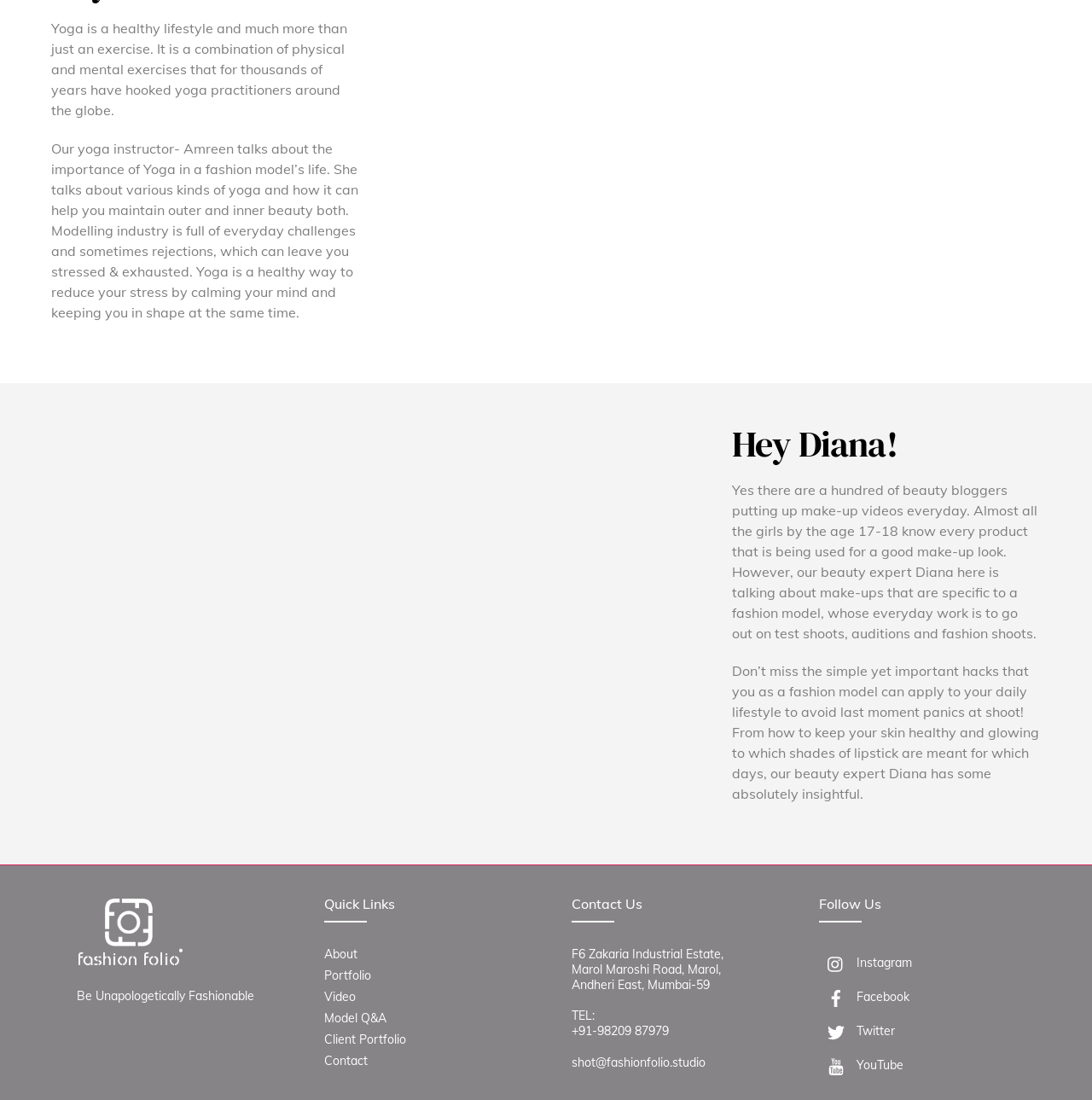Identify the bounding box coordinates for the region to click in order to carry out this instruction: "Follow on Instagram". Provide the coordinates using four float numbers between 0 and 1, formatted as [left, top, right, bottom].

[0.75, 0.868, 0.835, 0.882]